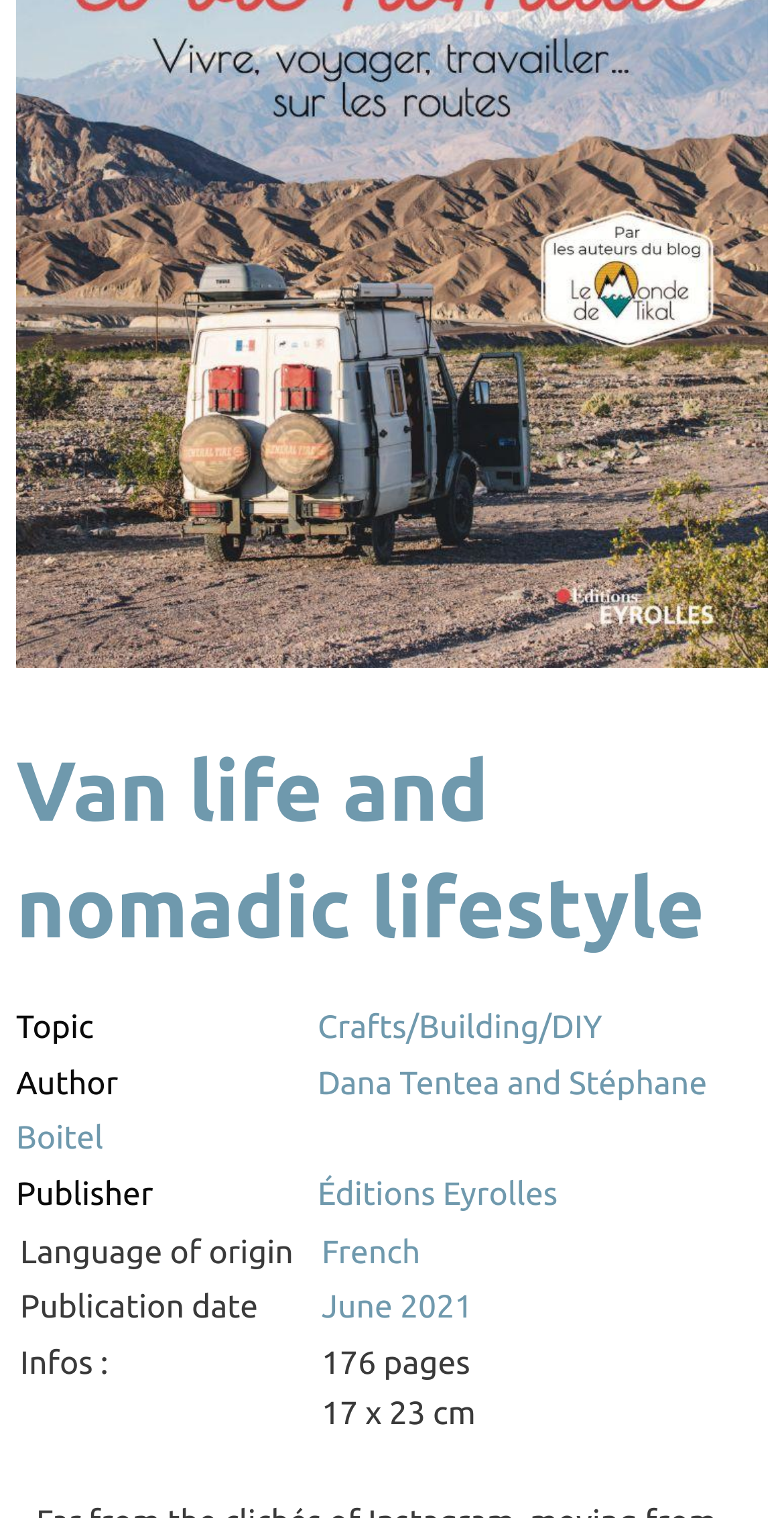Who are the authors of the publication?
Provide an in-depth answer to the question, covering all aspects.

The authors of the publication are 'Dana Tentea and Stéphane Boitel' which is mentioned in the 'Author' section of the webpage.